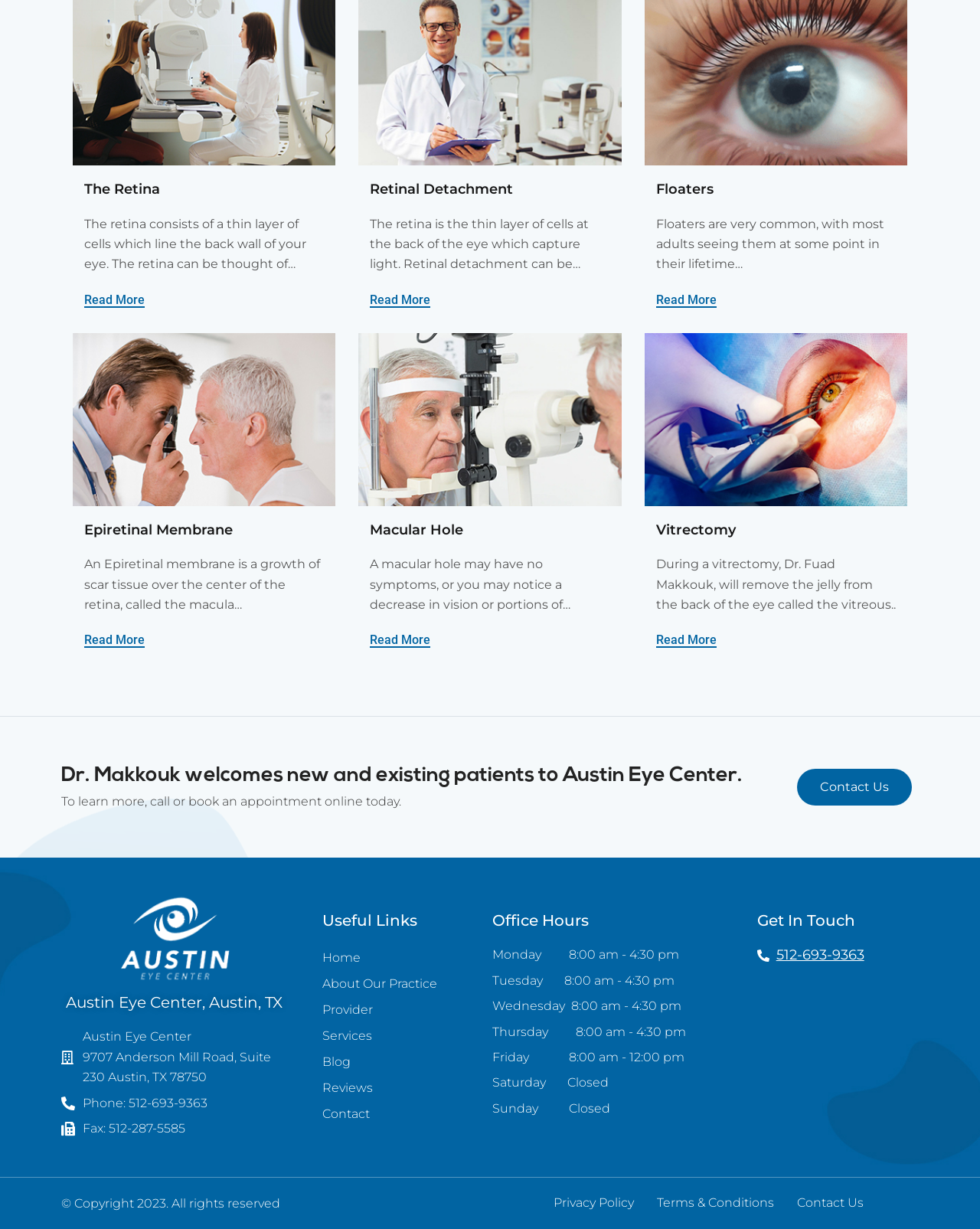Find the bounding box coordinates of the area that needs to be clicked in order to achieve the following instruction: "Learn about Vitrectomy". The coordinates should be specified as four float numbers between 0 and 1, i.e., [left, top, right, bottom].

[0.669, 0.516, 0.731, 0.527]